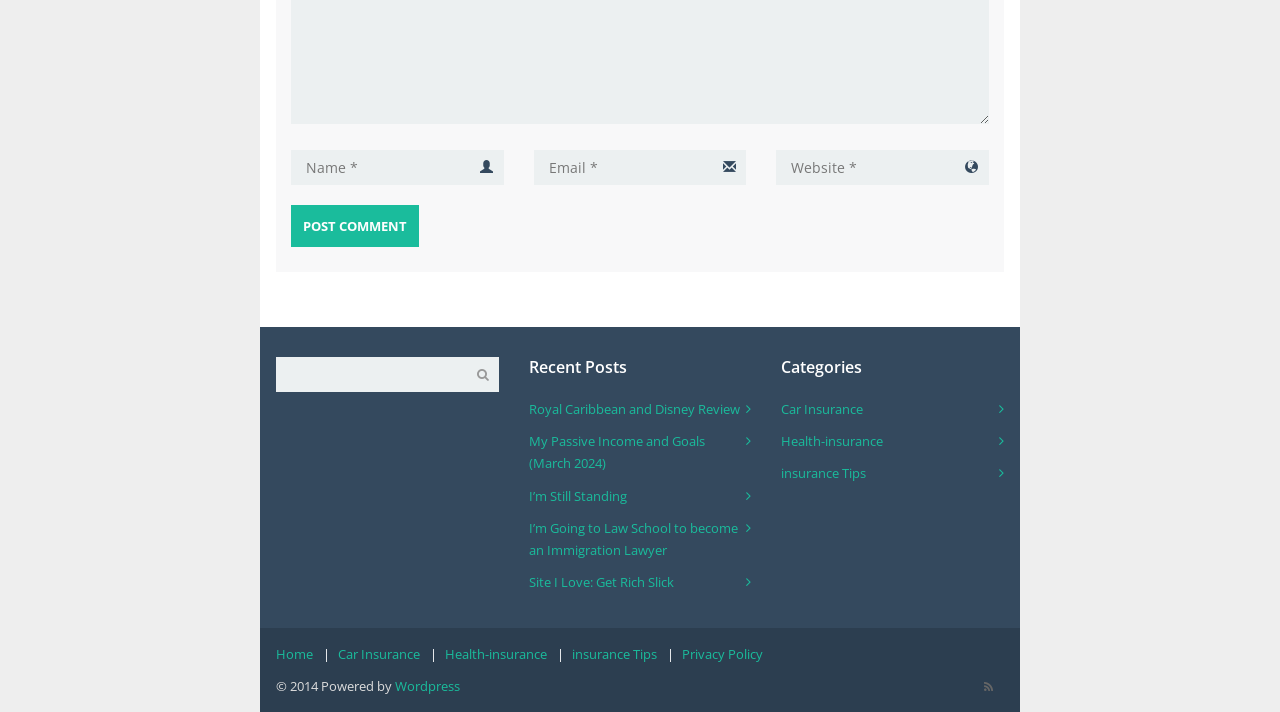Show me the bounding box coordinates of the clickable region to achieve the task as per the instruction: "Go to the Home page".

[0.212, 0.906, 0.252, 0.931]